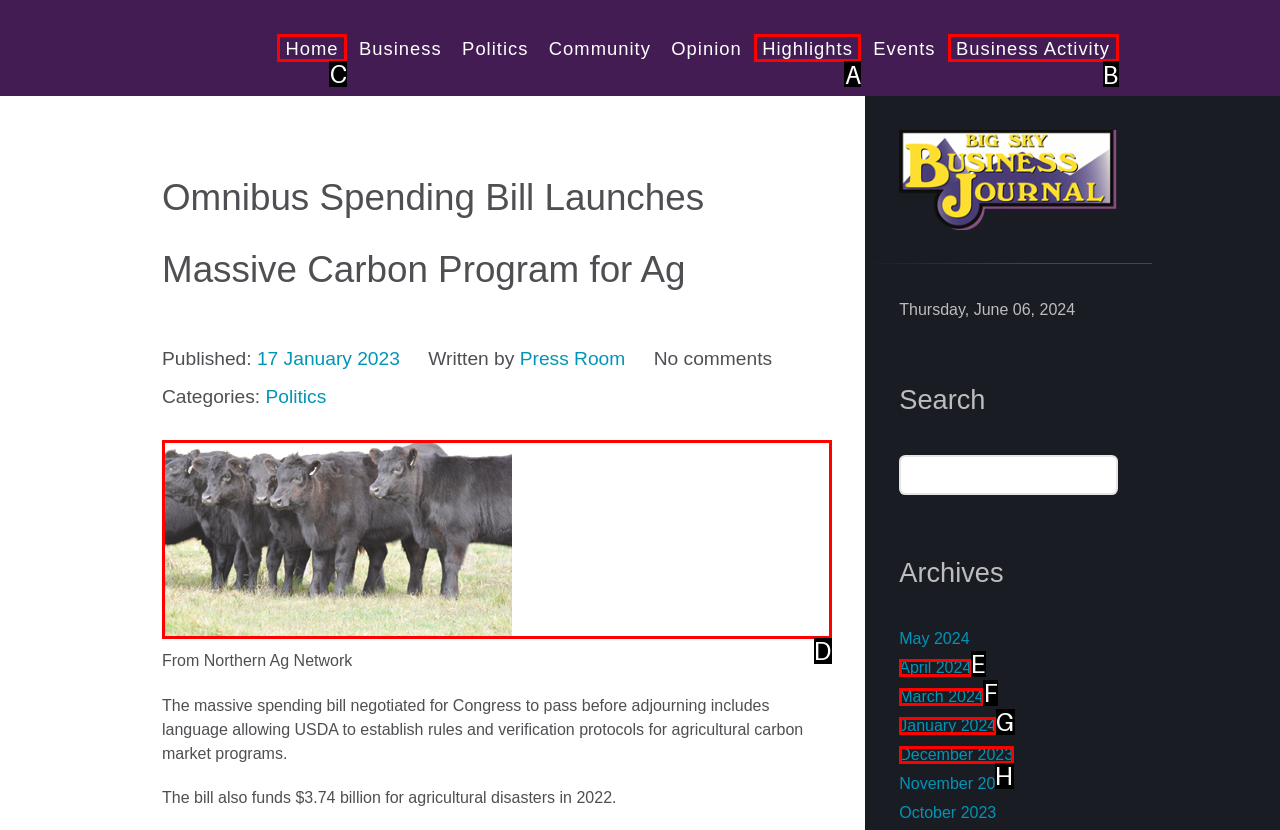Figure out which option to click to perform the following task: go to home page
Provide the letter of the correct option in your response.

C